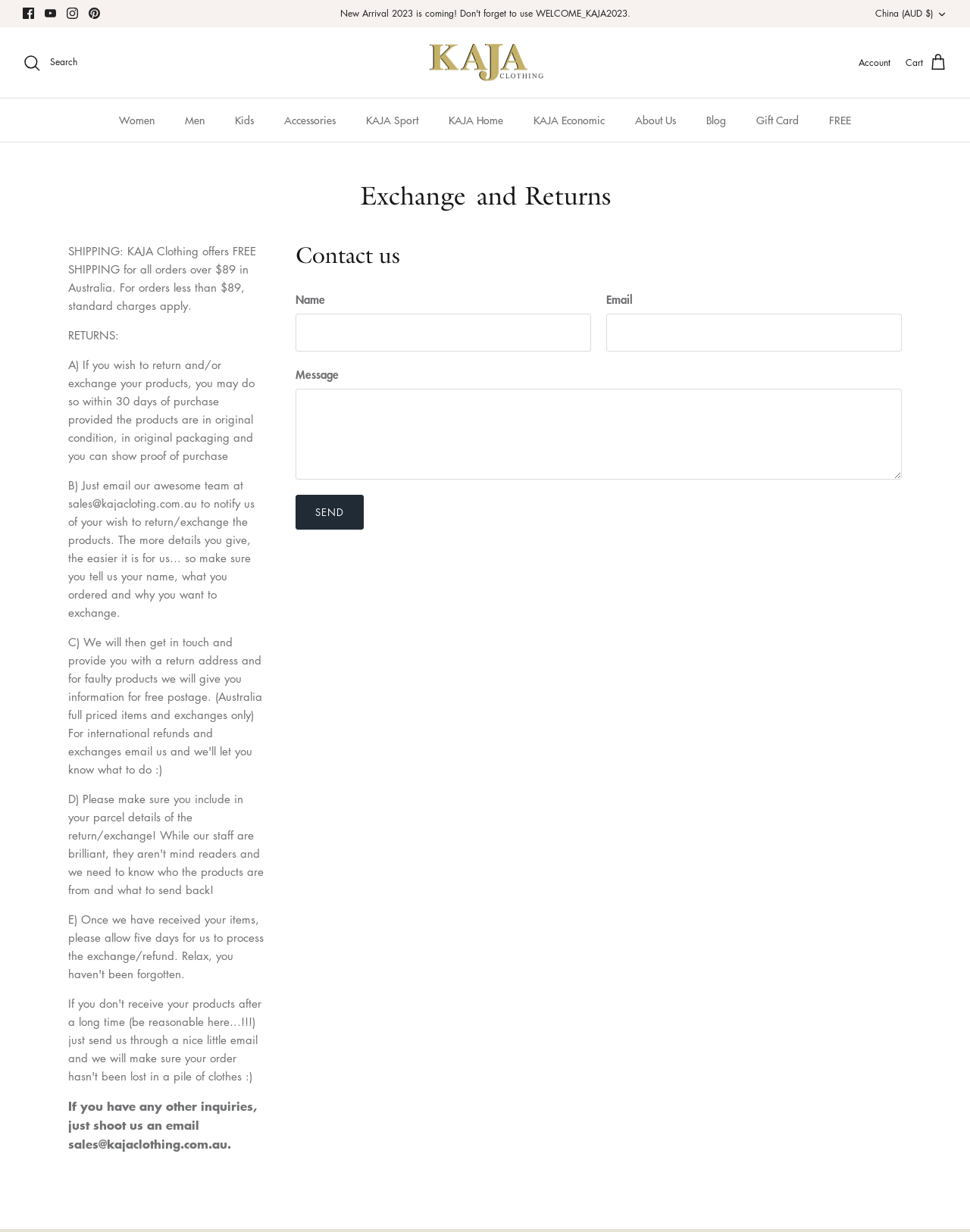Please specify the coordinates of the bounding box for the element that should be clicked to carry out this instruction: "Contact us through email". The coordinates must be four float numbers between 0 and 1, formatted as [left, top, right, bottom].

[0.305, 0.402, 0.375, 0.43]